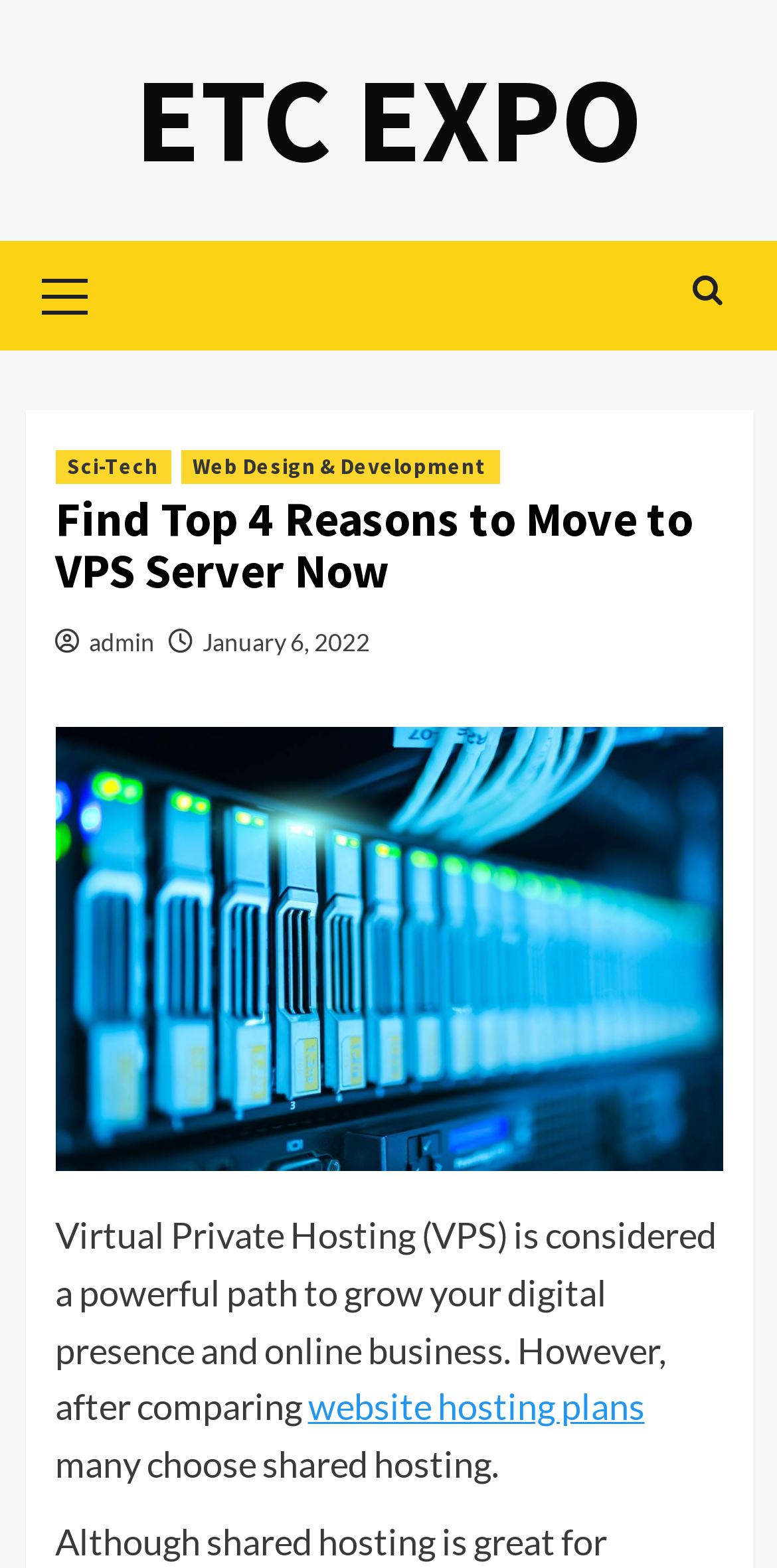Predict the bounding box coordinates of the area that should be clicked to accomplish the following instruction: "Open the Primary Menu". The bounding box coordinates should consist of four float numbers between 0 and 1, i.e., [left, top, right, bottom].

[0.032, 0.154, 0.25, 0.224]